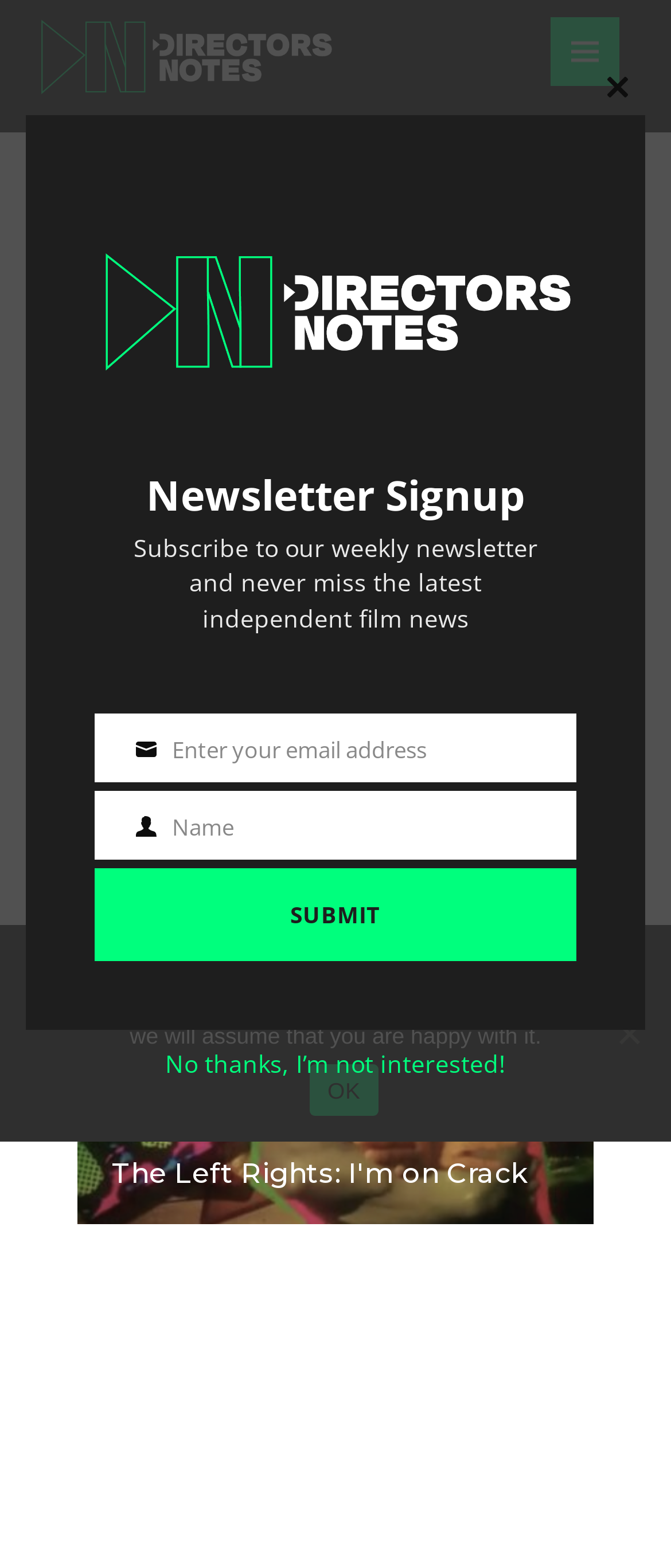Analyze and describe the webpage in a detailed narrative.

The webpage is an archive of Mike Diva's works, with a focus on film direction. At the top left, there is a link to "Directors Notes" accompanied by an image with the same name. To the right of this, there is a "MENU" link. Below these elements, the title "MIKE DIVA" is prominently displayed in a heading.

The page is divided into sections, with each section featuring a heading and a link. The first section is titled "Dubstep Guns" and has a corresponding link. Below this, there is another section titled "The Left Rights: I'm on Crack" with a link to the same.

A modal dialog box is present, taking up most of the page's real estate. This dialog box contains a newsletter signup form. At the top, there is a "Close this module" button. The form has fields for email and name, with corresponding textboxes. A "SUBMIT" button is located below these fields. There is also an option to decline the newsletter signup with a "No thanks, I’m not interested!" link.

At the bottom of the page, there is a non-modal dialog box displaying a cookie notice. This notice informs users that the website uses cookies and provides an "OK" link to acknowledge this. There is also a "No" option, although its purpose is unclear.